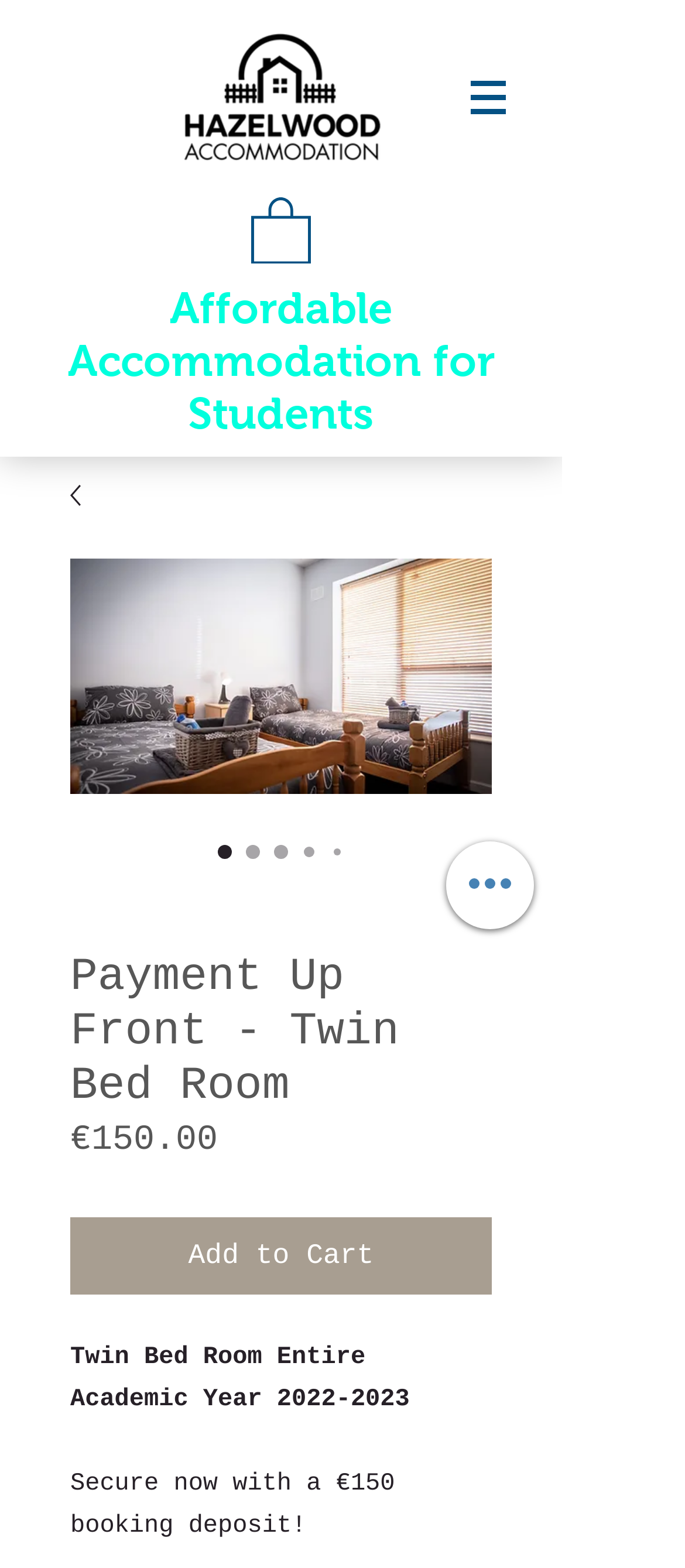What type of accommodation is being offered?
Give a thorough and detailed response to the question.

I inferred the type of accommodation being offered by considering the heading 'Affordable Accommodation for Students' and the context of the webpage, which suggests that it is a student-focused accommodation service.